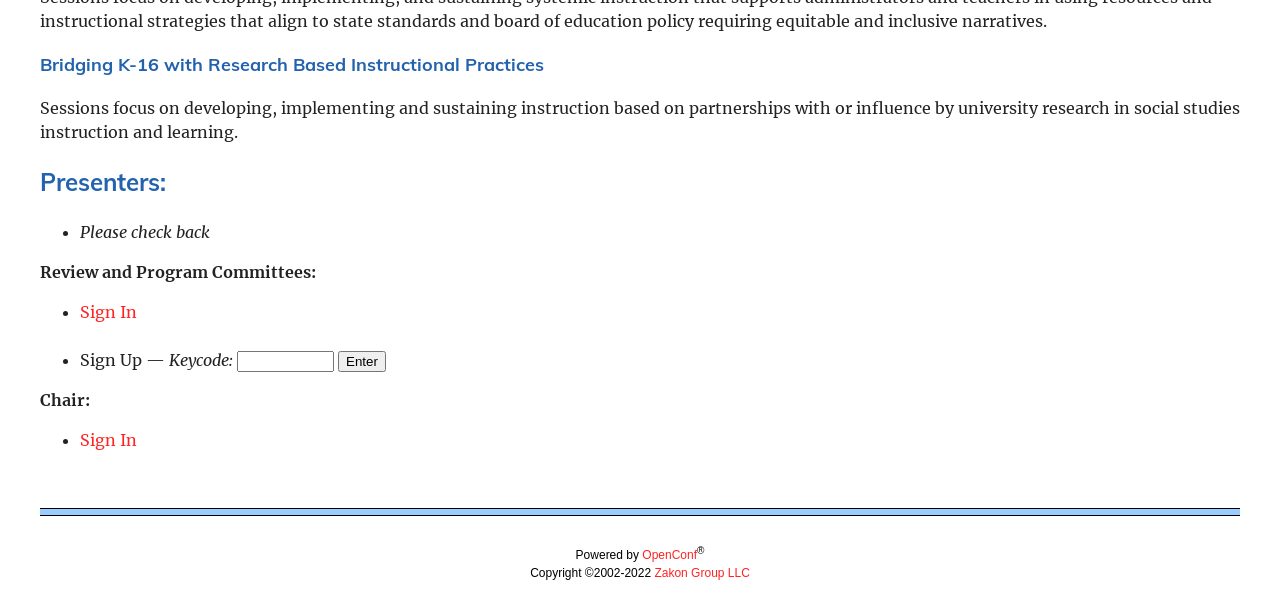Based on the image, provide a detailed response to the question:
What is the focus of the sessions?

The focus of the sessions can be determined by reading the static text element that describes the sessions, which states 'Sessions focus on developing, implementing and sustaining instruction based on partnerships with or influence by university research in social studies instruction and learning.'